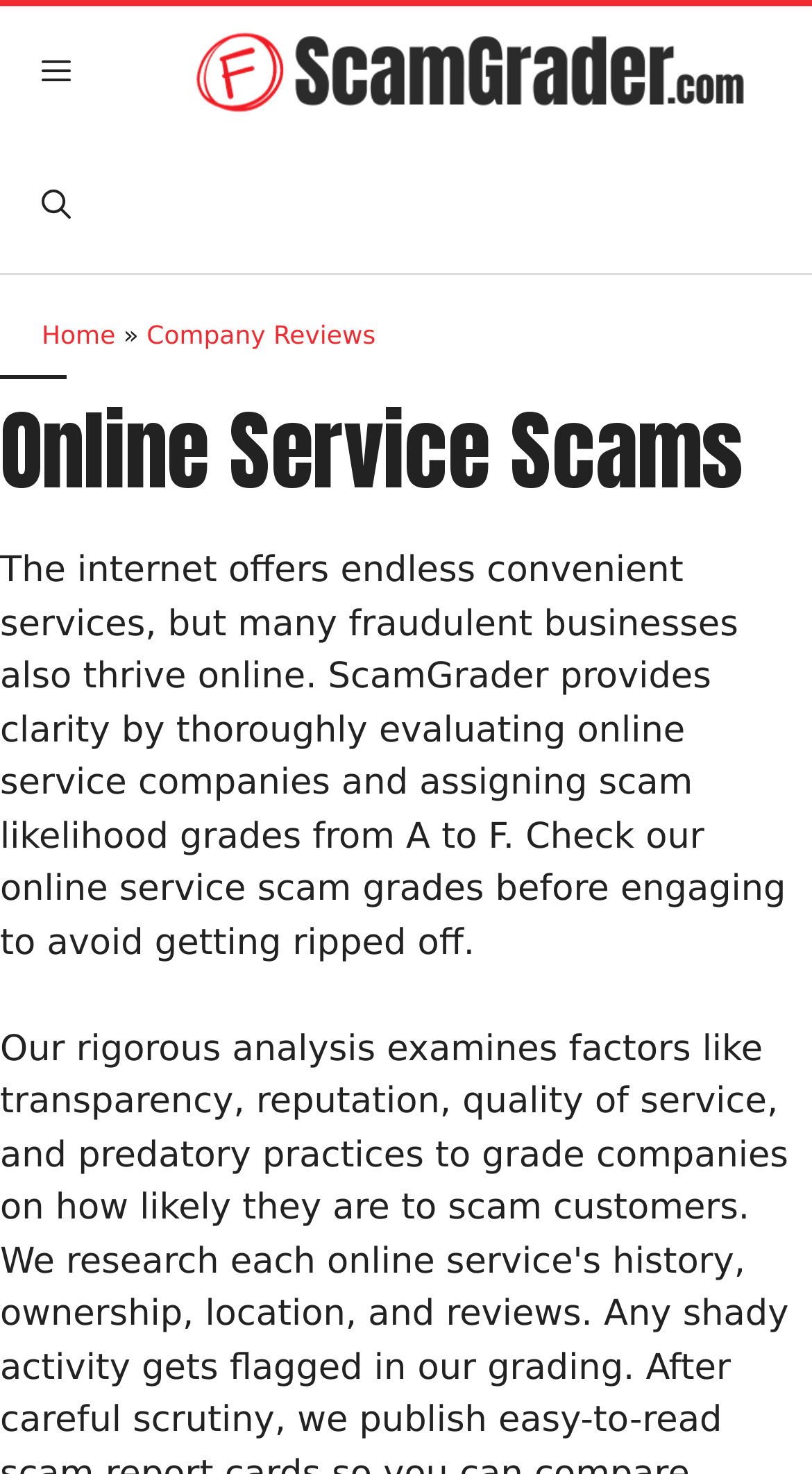What type of grades does ScamGrader assign?
Using the image, give a concise answer in the form of a single word or short phrase.

A to F